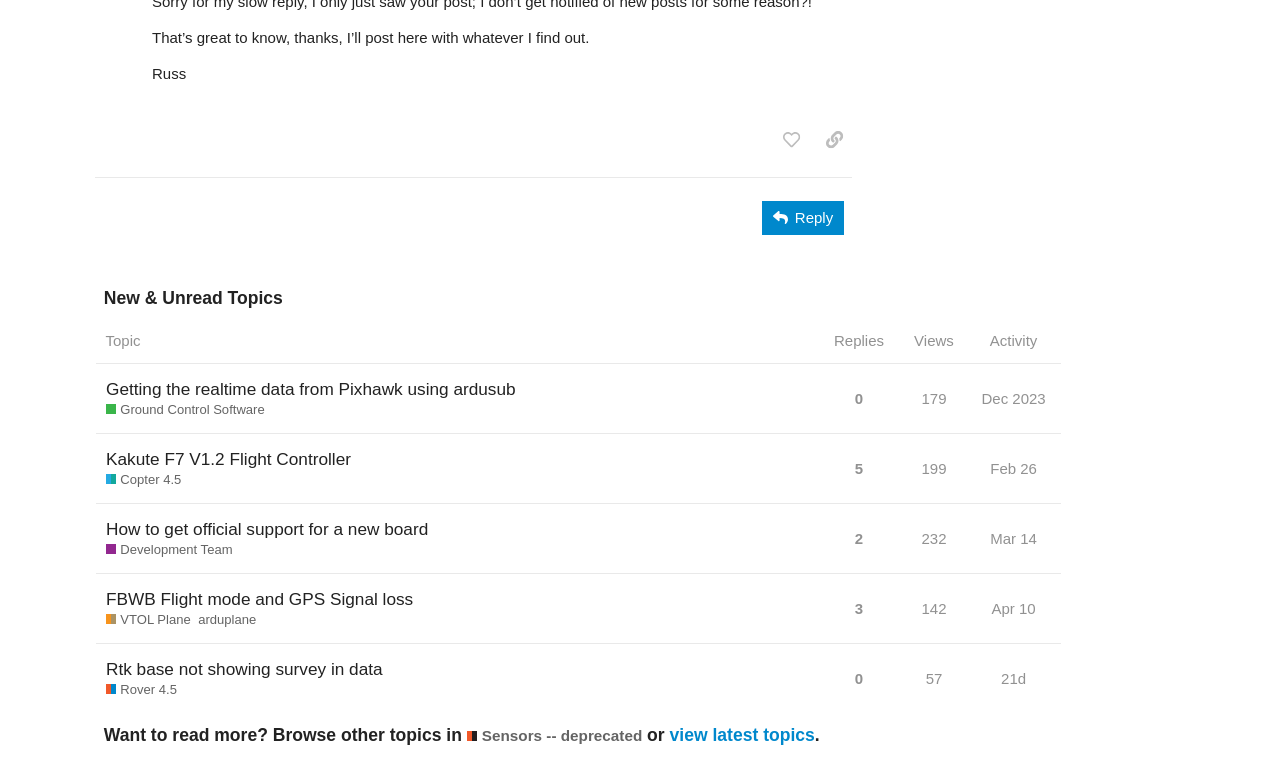Please find the bounding box for the following UI element description. Provide the coordinates in (top-left x, top-left y, bottom-right x, bottom-right y) format, with values between 0 and 1: Sensors -- deprecated

[0.365, 0.941, 0.502, 0.969]